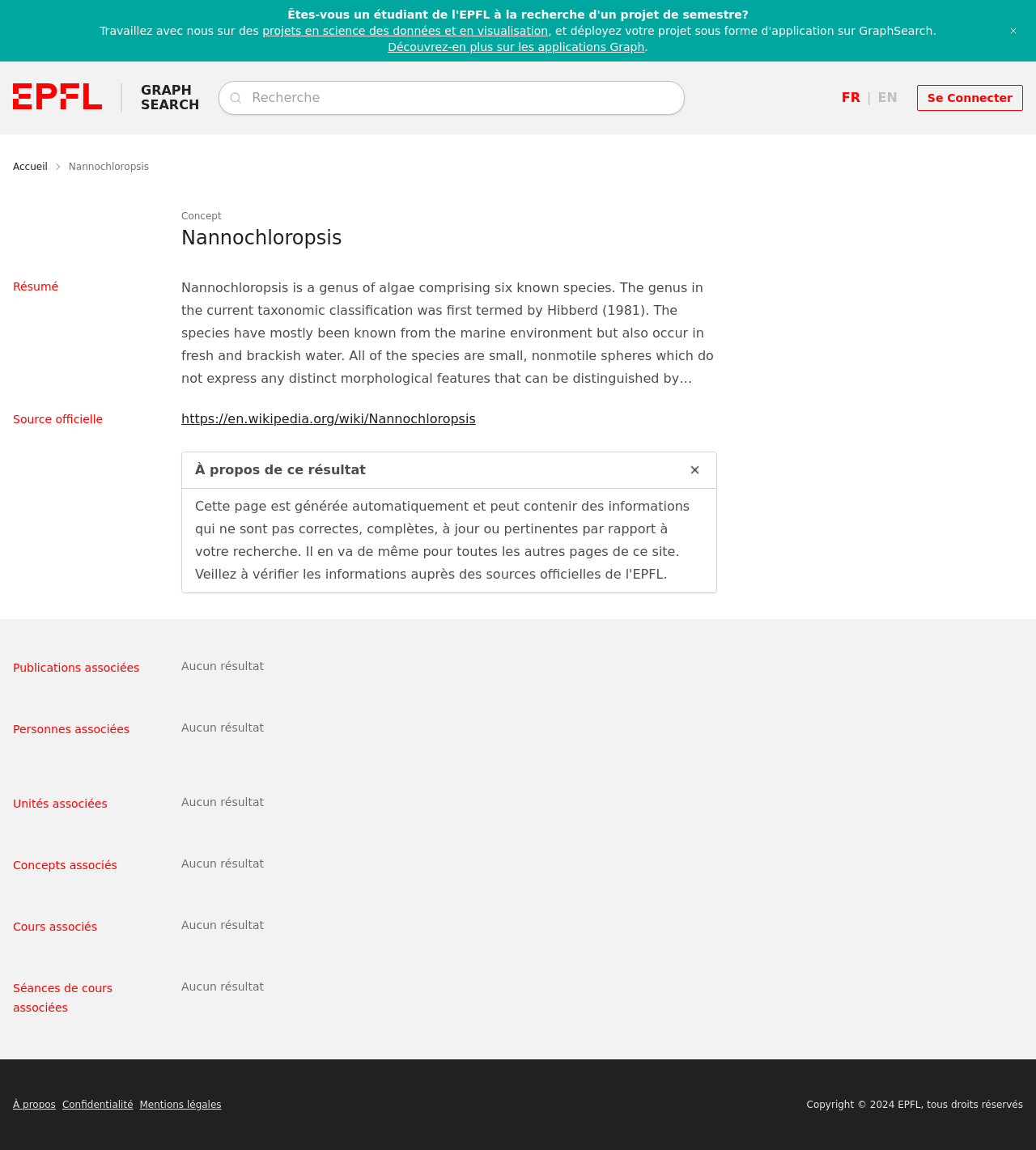Locate the bounding box coordinates of the element that should be clicked to execute the following instruction: "Click the 'Home' link".

None